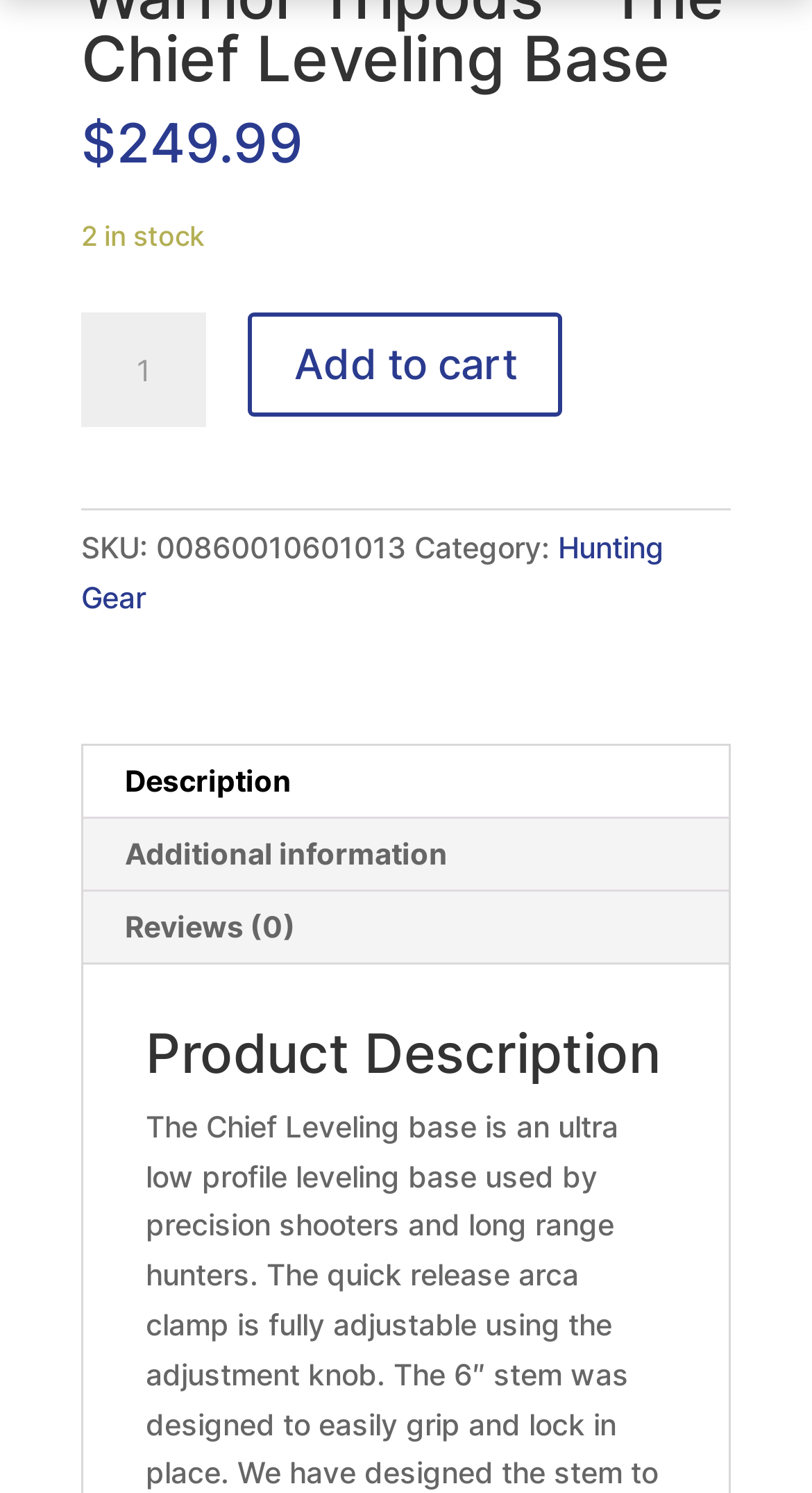Can you find the bounding box coordinates for the UI element given this description: "Hunting Gear"? Provide the coordinates as four float numbers between 0 and 1: [left, top, right, bottom].

[0.1, 0.355, 0.818, 0.412]